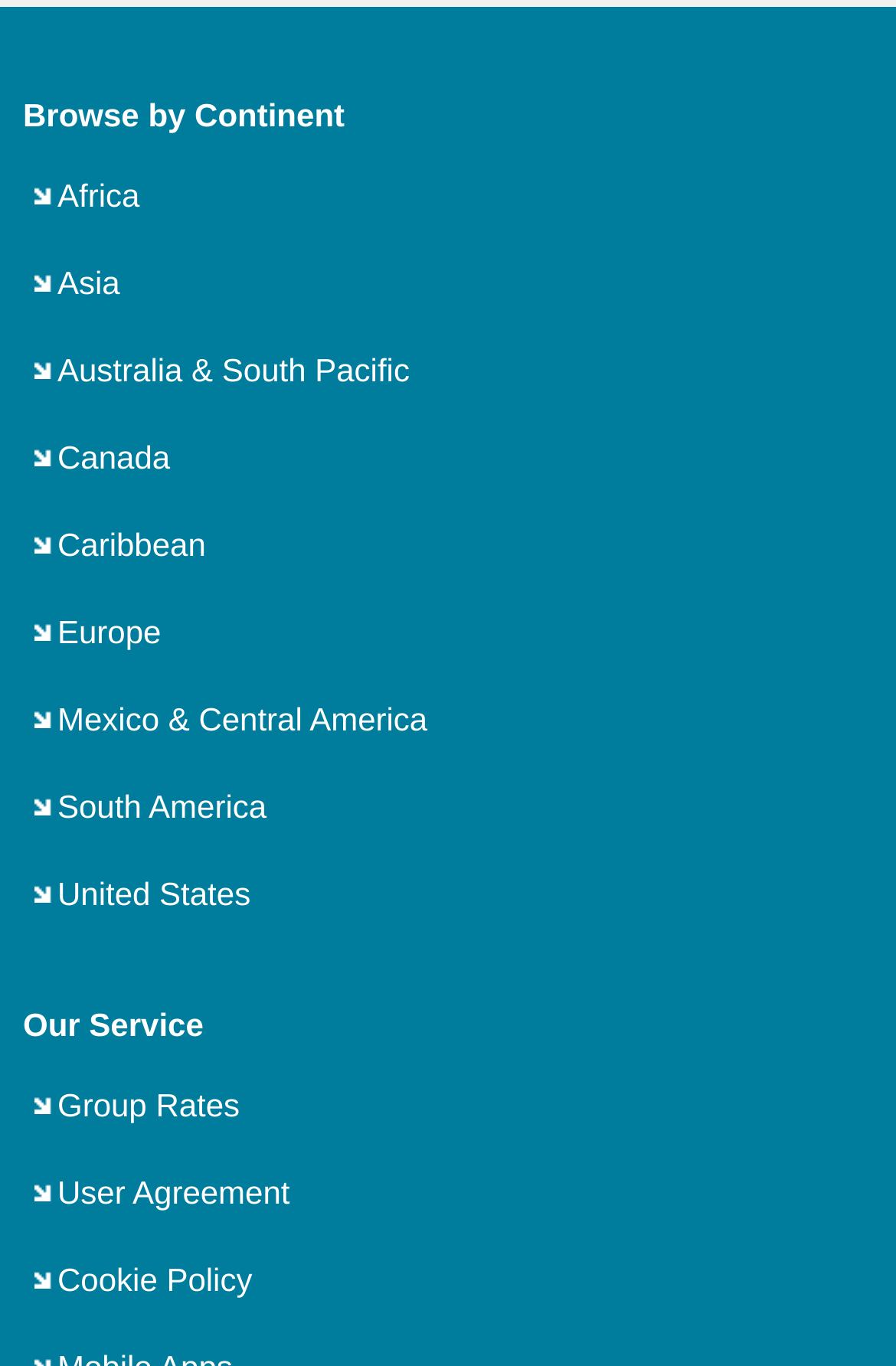What is the last link under 'Our Service'?
Please give a well-detailed answer to the question.

Under the 'Our Service' static text, there are three links: 'Group Rates', 'User Agreement', and 'Cookie Policy'. The last link is 'Cookie Policy', which is located at the bottom of the 'Our Service' section.